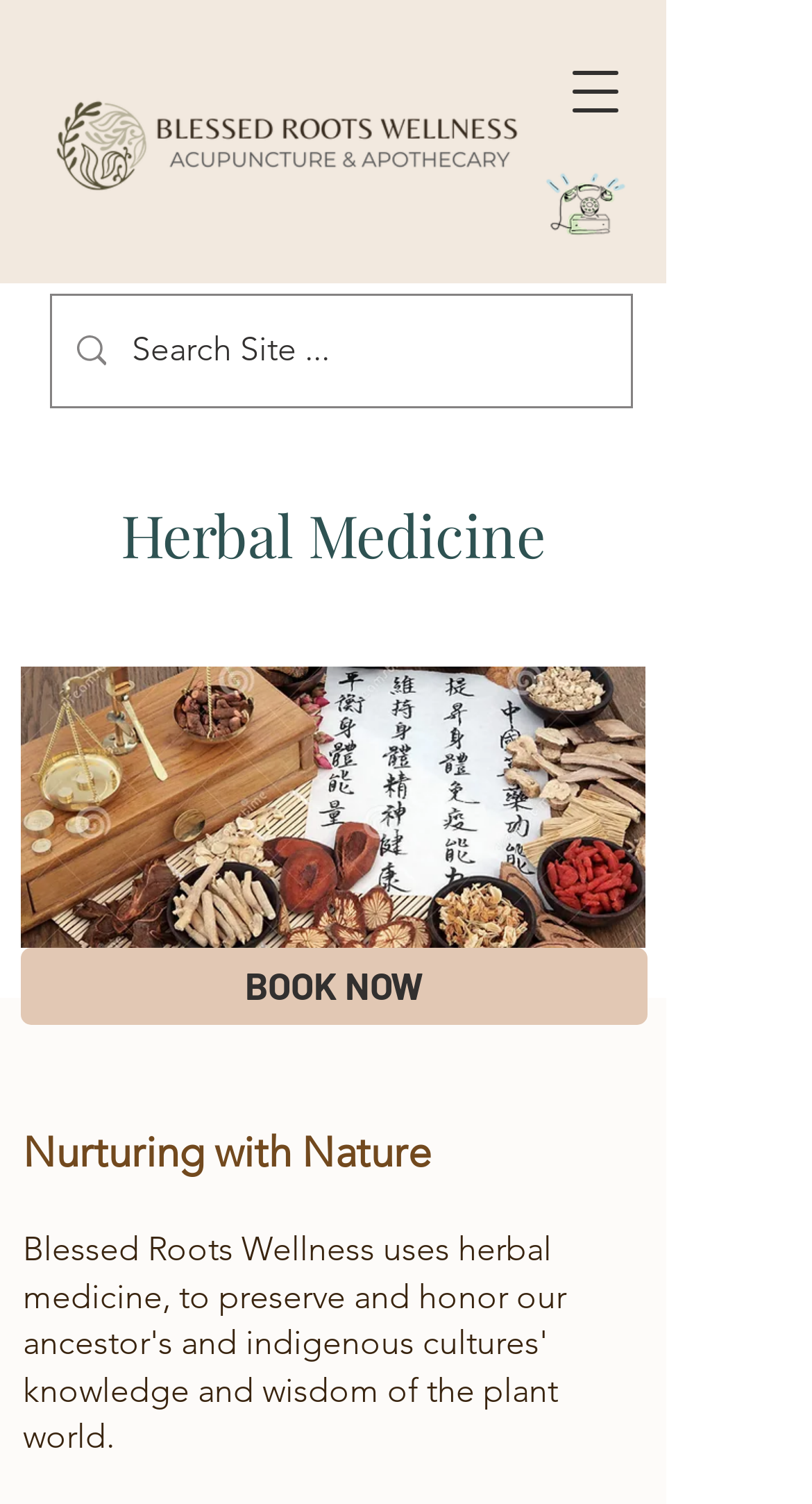Provide the bounding box coordinates for the UI element described in this sentence: "aria-label="Open navigation menu"". The coordinates should be four float values between 0 and 1, i.e., [left, top, right, bottom].

[0.669, 0.026, 0.797, 0.096]